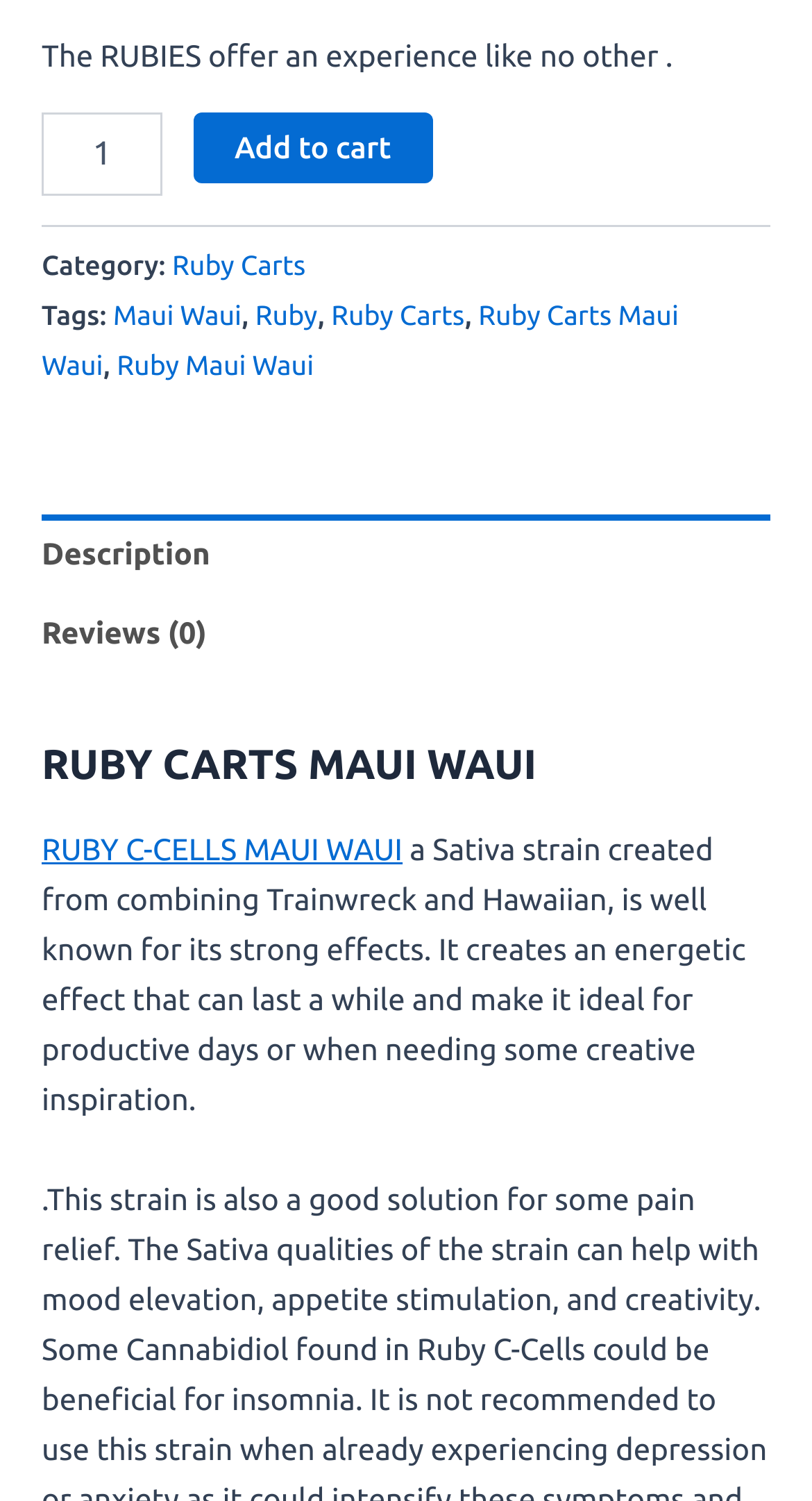Determine the bounding box coordinates of the area to click in order to meet this instruction: "Check reviews".

[0.051, 0.396, 0.949, 0.449]